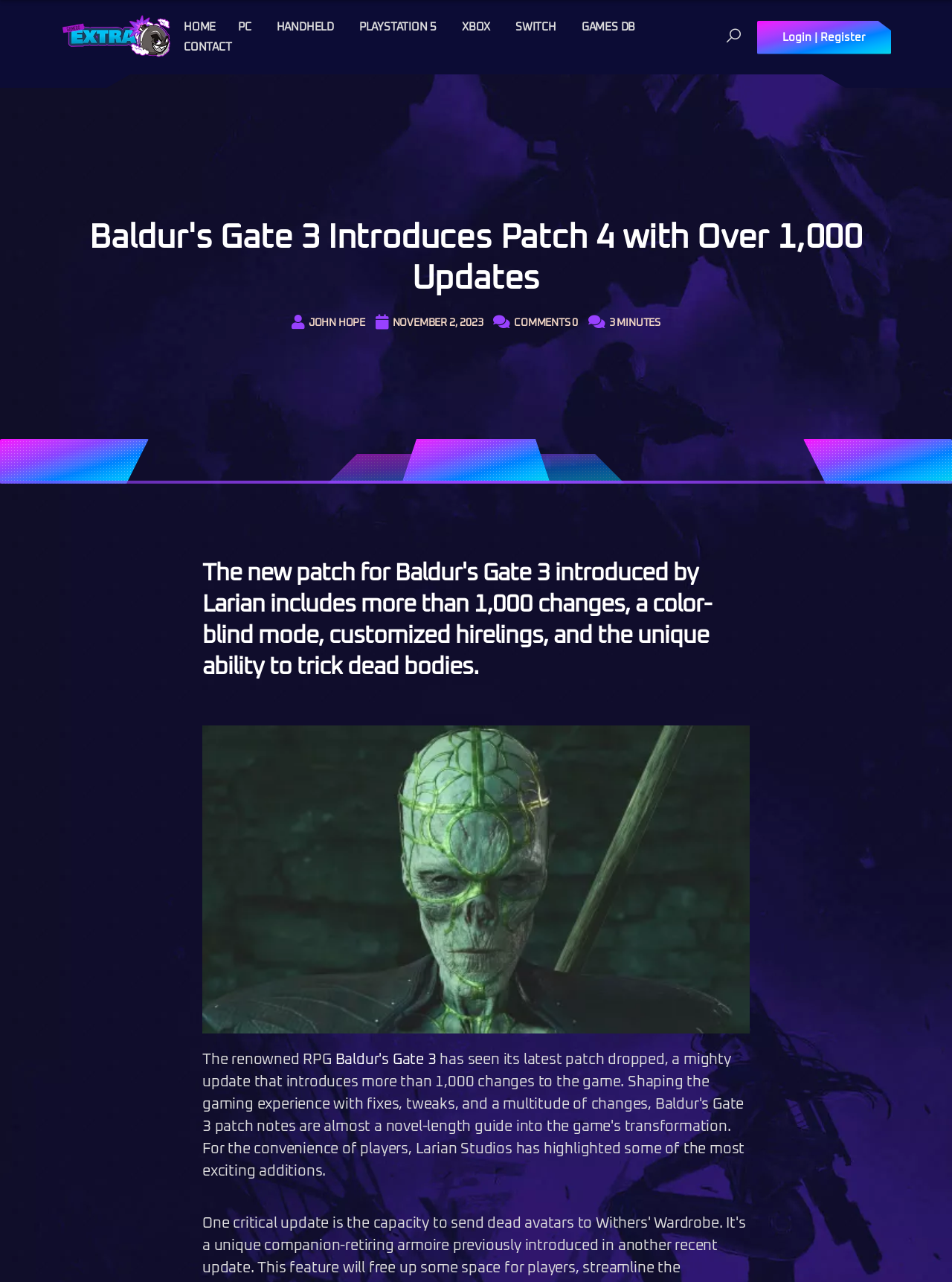Please give the bounding box coordinates of the area that should be clicked to fulfill the following instruction: "Click on the GamersExtra Logo". The coordinates should be in the format of four float numbers from 0 to 1, i.e., [left, top, right, bottom].

[0.064, 0.024, 0.181, 0.034]